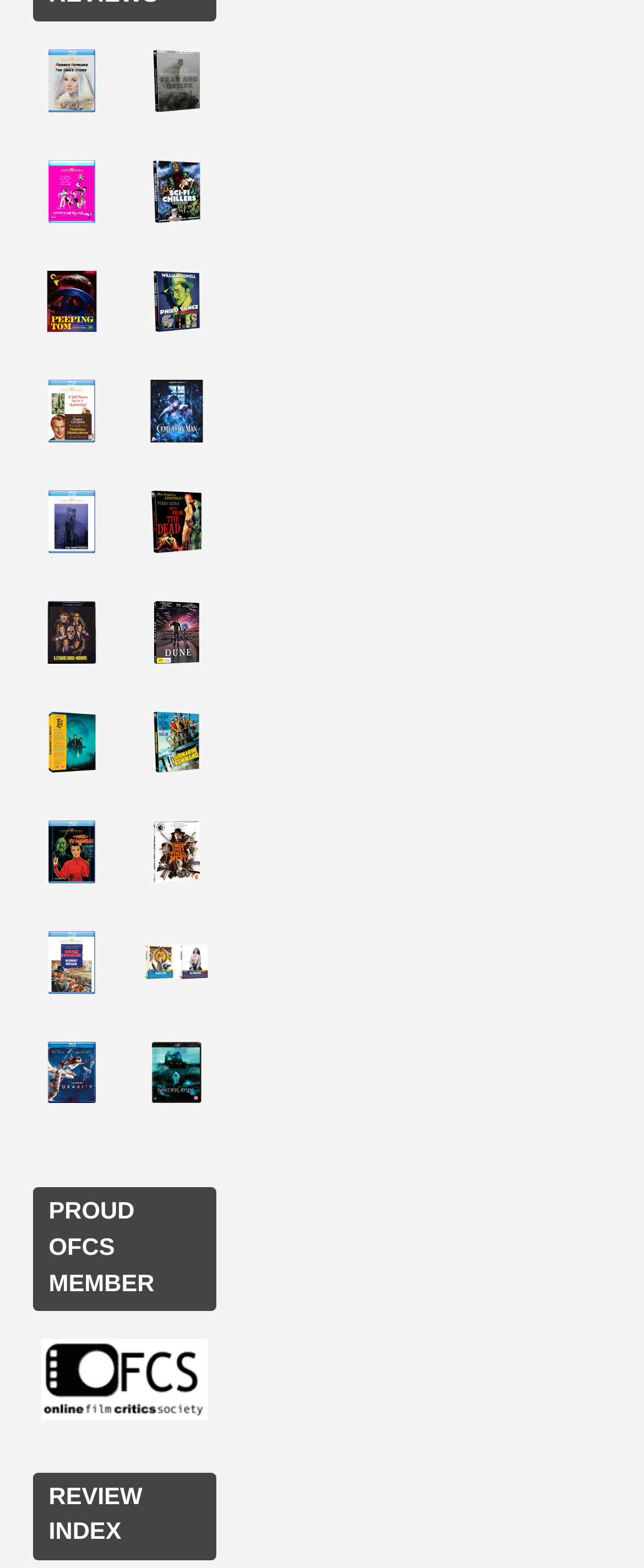Please locate the bounding box coordinates for the element that should be clicked to achieve the following instruction: "View details of Fear and Desire – 4K". Ensure the coordinates are given as four float numbers between 0 and 1, i.e., [left, top, right, bottom].

[0.213, 0.027, 0.336, 0.08]